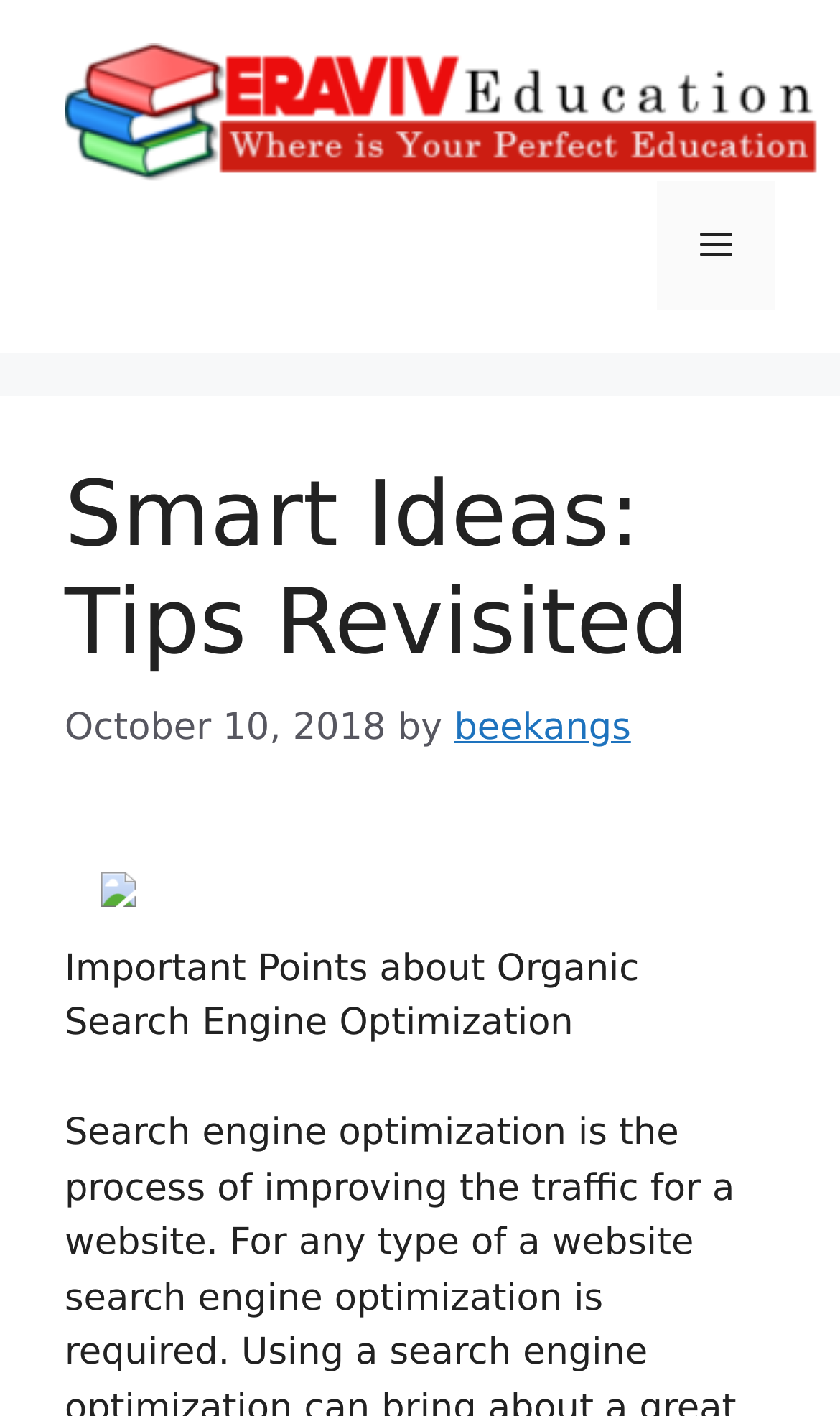Reply to the question with a single word or phrase:
What is the author of the article?

beekangs